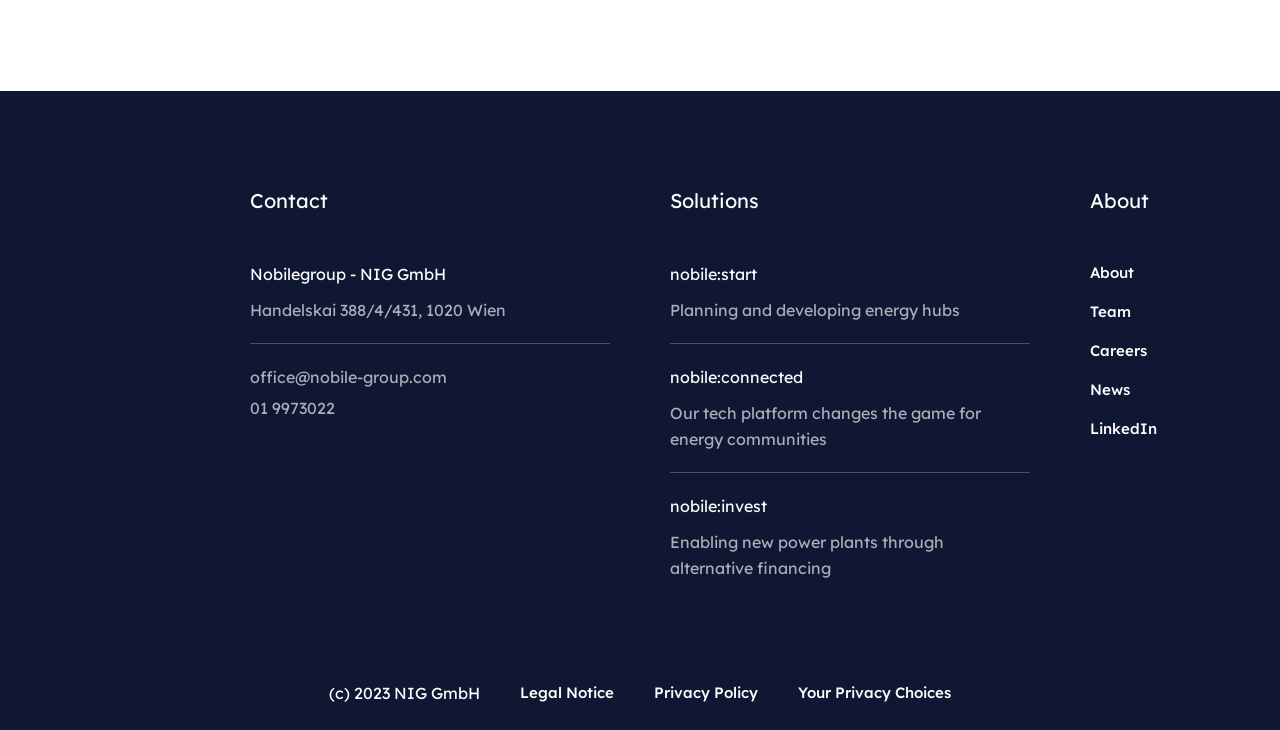Find and provide the bounding box coordinates for the UI element described here: "Privacy Policy". The coordinates should be given as four float numbers between 0 and 1: [left, top, right, bottom].

[0.511, 0.938, 0.592, 0.958]